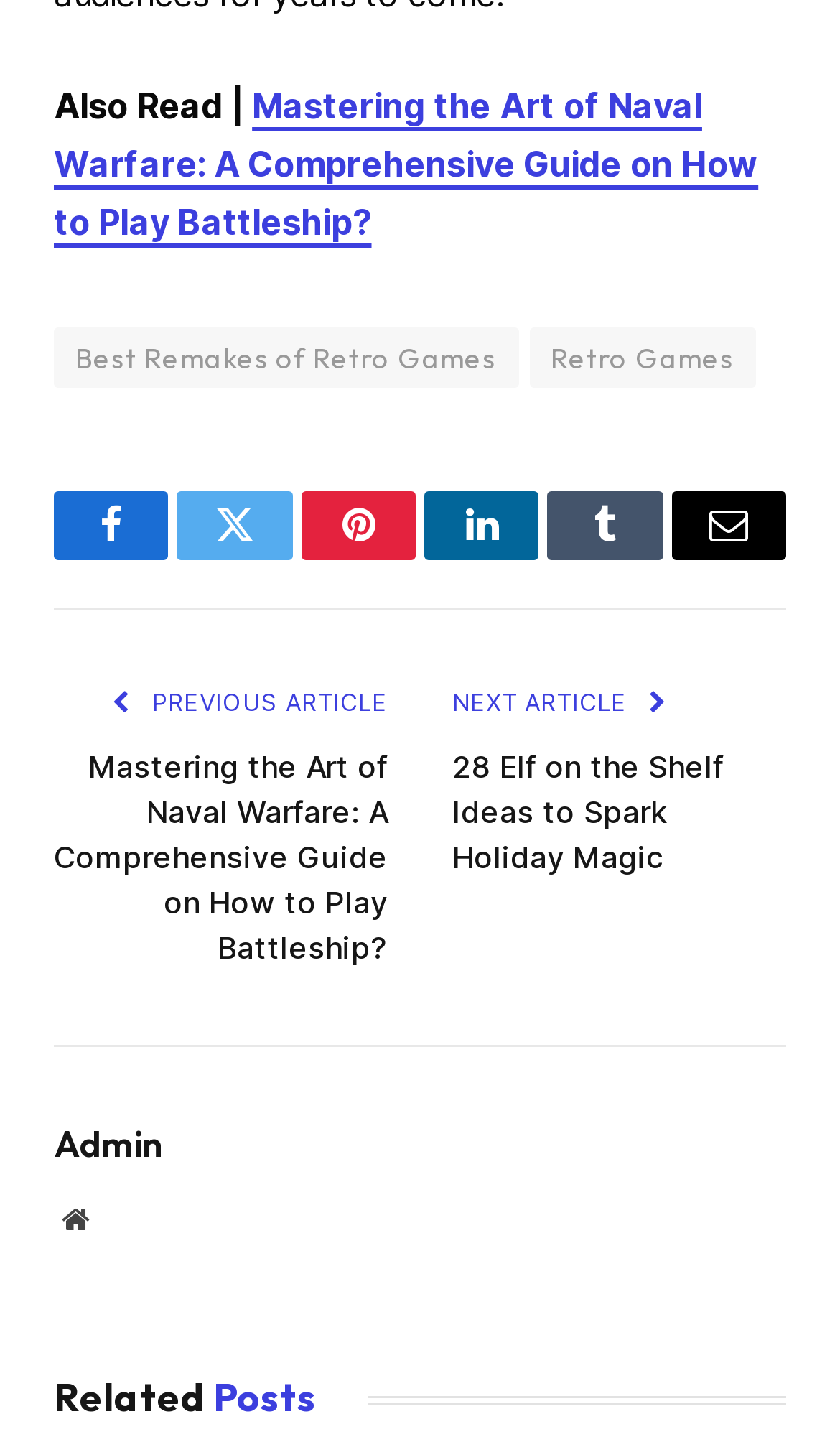Please determine the bounding box coordinates of the section I need to click to accomplish this instruction: "Share on Facebook".

[0.064, 0.341, 0.201, 0.389]